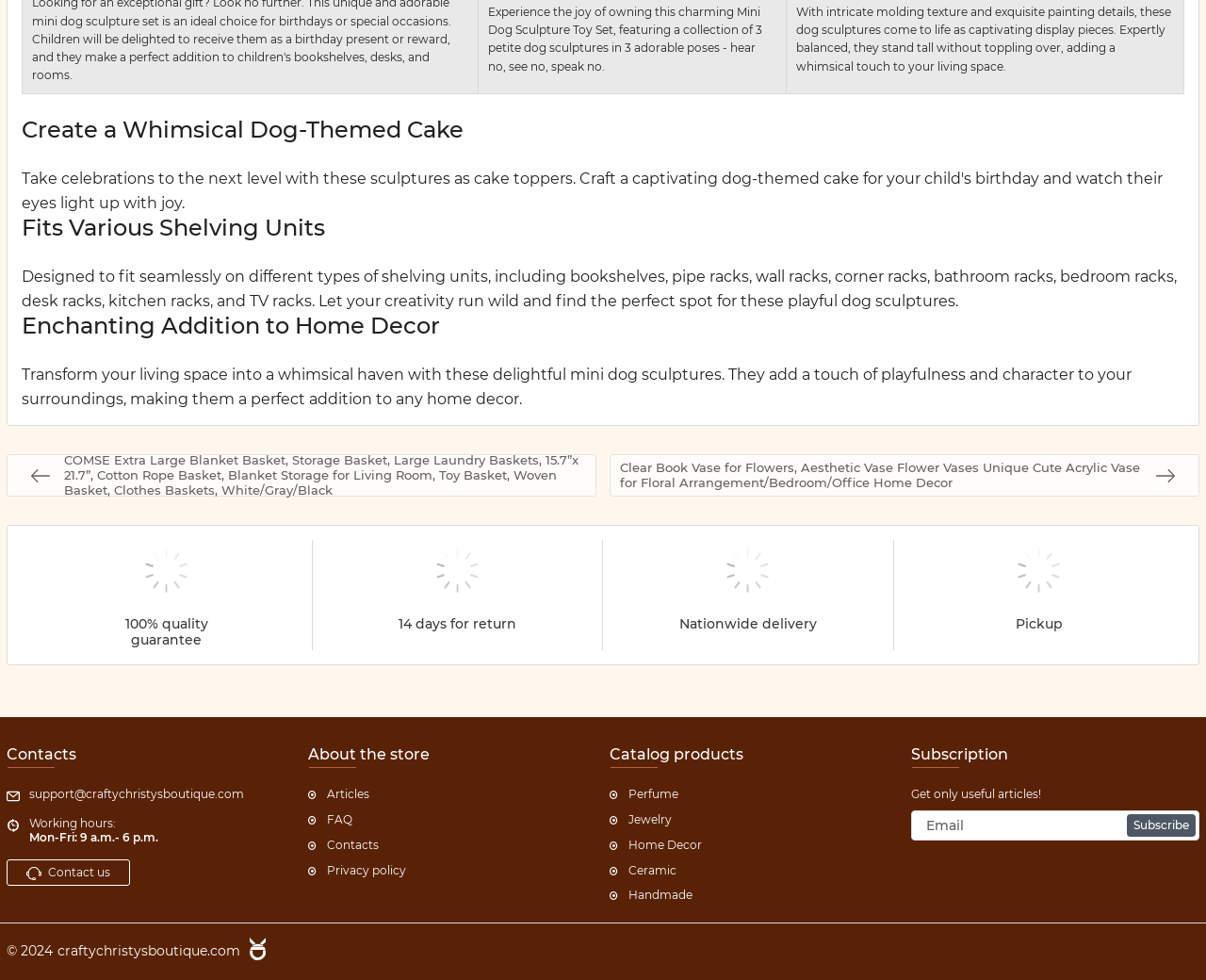Using the format (top-left x, top-left y, bottom-right x, bottom-right y), provide the bounding box coordinates for the described UI element. All values should be floating point numbers between 0 and 1: parent_node: © 2024 title="OkayCms"

[0.203, 0.957, 0.22, 0.985]